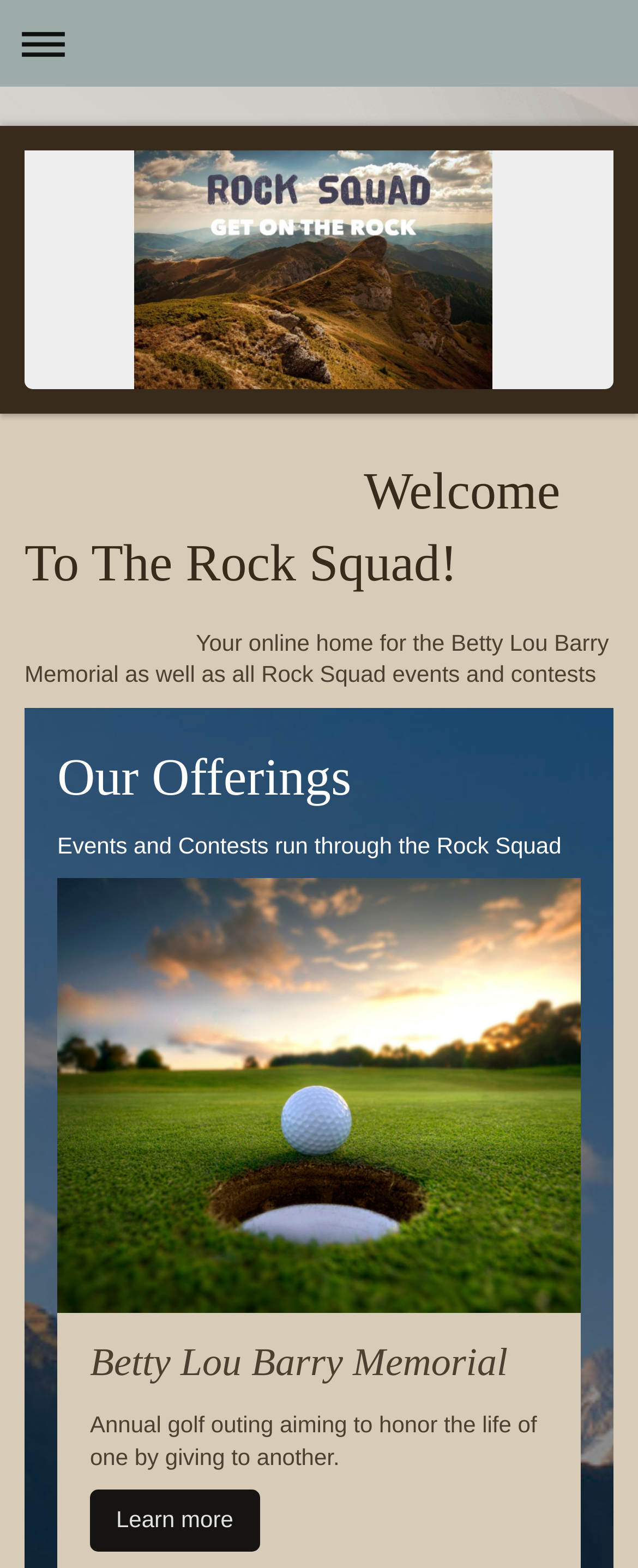What is the Rock Squad?
From the image, respond using a single word or phrase.

An online home for events and contests